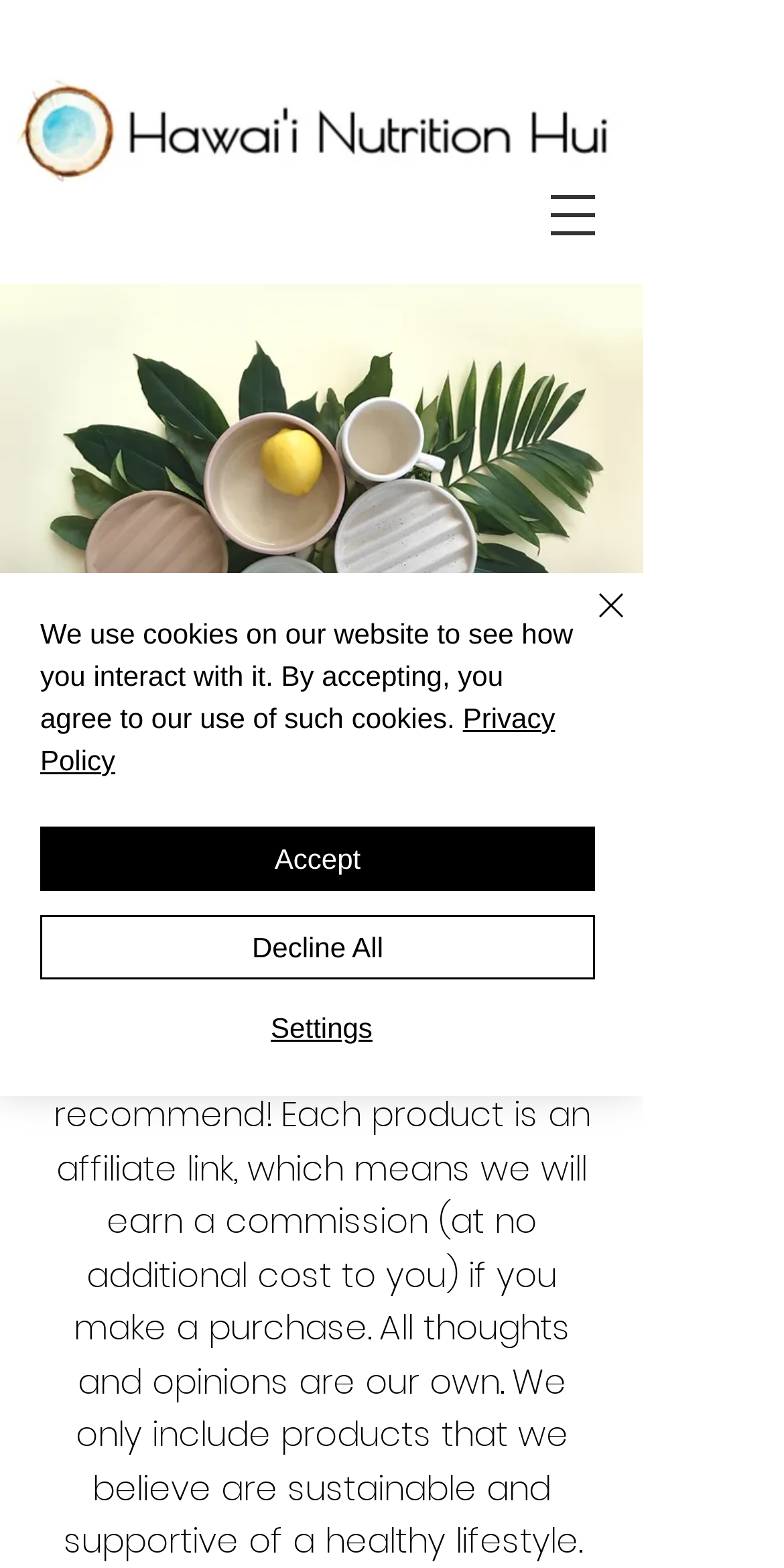Bounding box coordinates should be in the format (top-left x, top-left y, bottom-right x, bottom-right y) and all values should be floating point numbers between 0 and 1. Determine the bounding box coordinate for the UI element described as: Decline All

[0.051, 0.584, 0.759, 0.625]